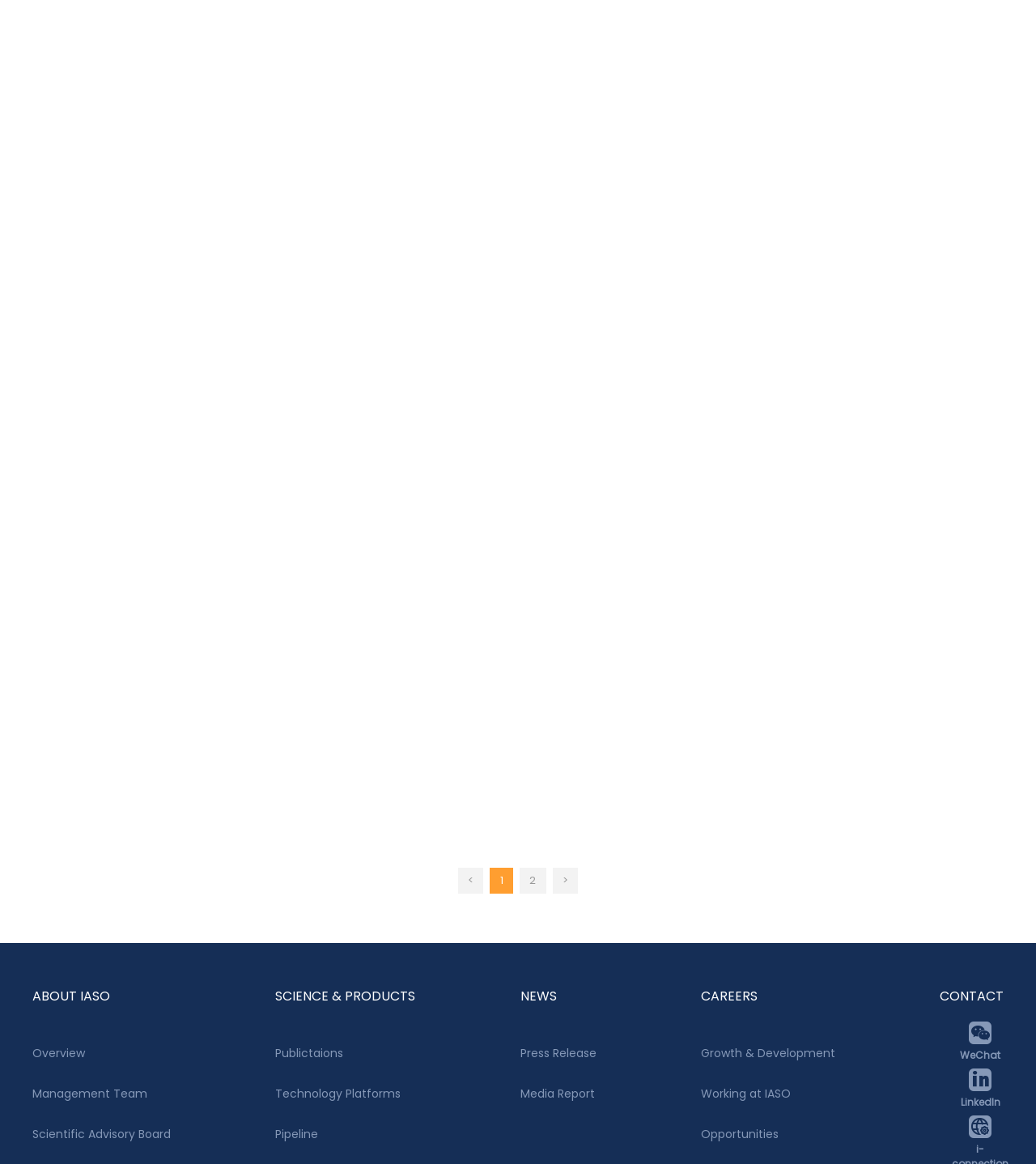Pinpoint the bounding box coordinates of the clickable area necessary to execute the following instruction: "Click the link 'The rational development of CD5-targeting biepitopic CARs with fully human heavy-chain-only antigen recognition domains'". The coordinates should be given as four float numbers between 0 and 1, namely [left, top, right, bottom].

[0.052, 0.27, 0.948, 0.359]